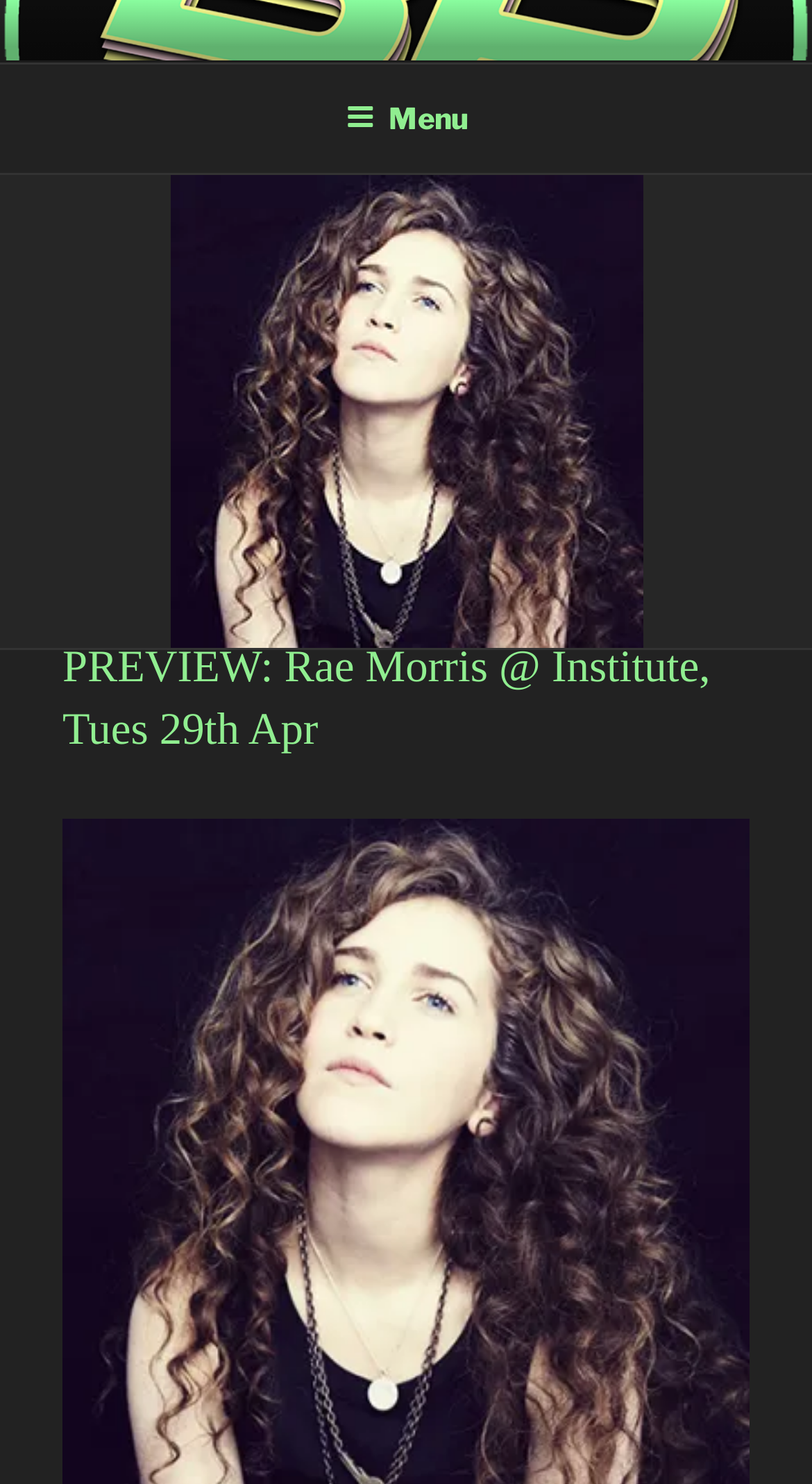Provide the bounding box coordinates, formatted as (top-left x, top-left y, bottom-right x, bottom-right y), with all values being floating point numbers between 0 and 1. Identify the bounding box of the UI element that matches the description: parent_node: Wings of Compassion aria-label="More"

None